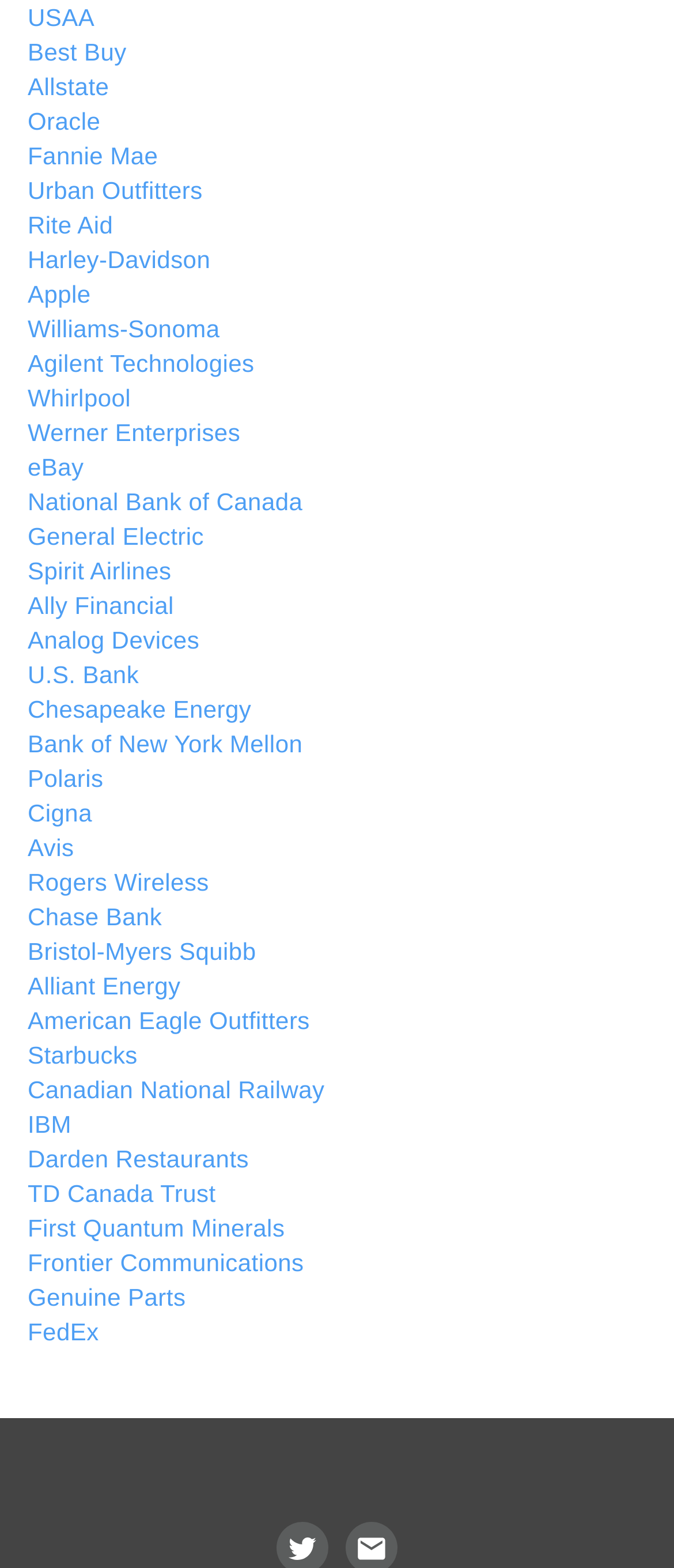Please locate the UI element described by "National Bank of Canada" and provide its bounding box coordinates.

[0.041, 0.311, 0.449, 0.329]